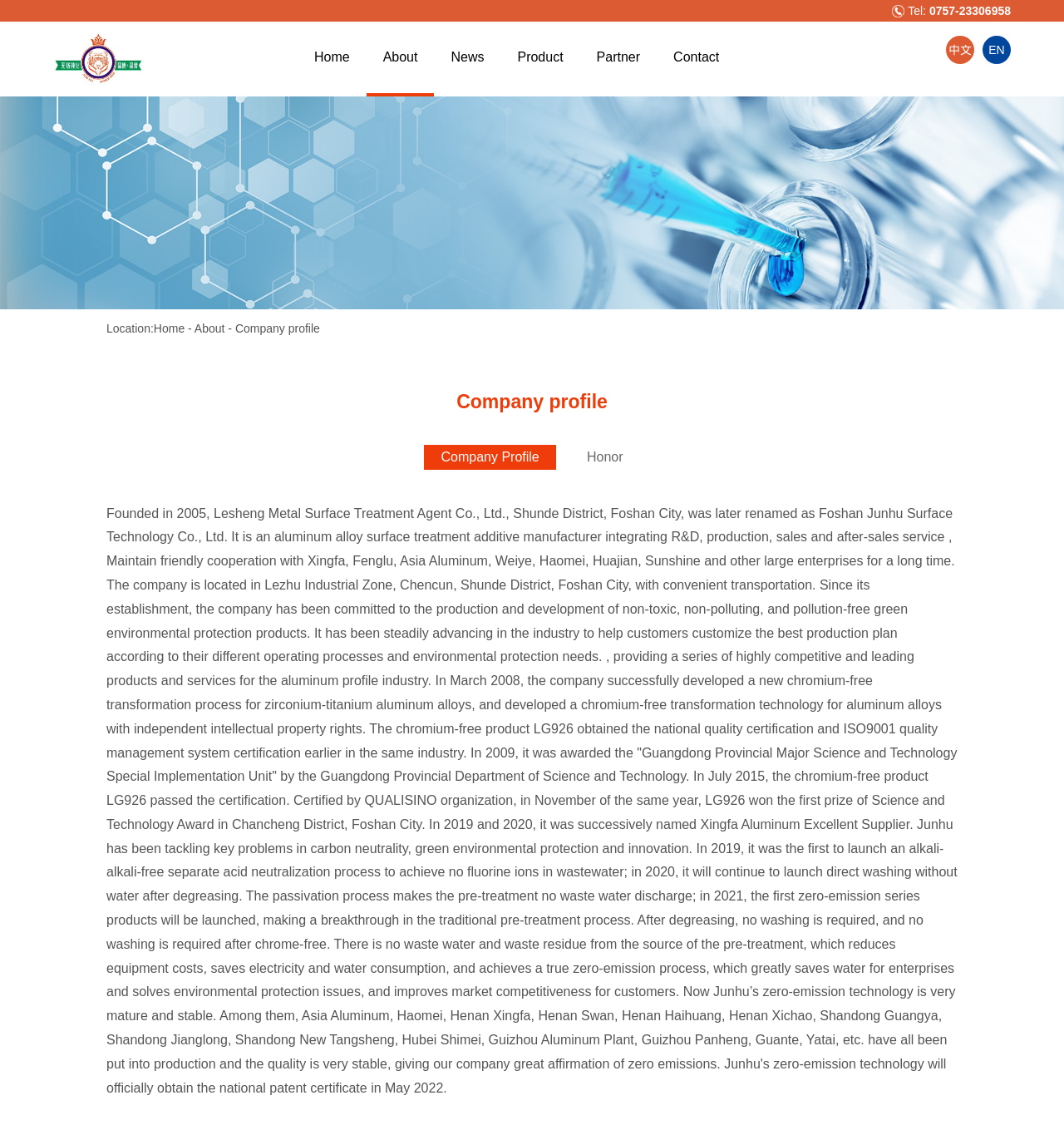Summarize the webpage in an elaborate manner.

This webpage is about Foshan Junhu Surface Technology Co., Ltd., an aluminum alloy surface treatment additive manufacturer. At the top right corner, there is a phone number "0757-23306958" next to the label "Tel:". 

Below the top section, there is a navigation menu with links to different pages, including "Home", "About", "Company profile", "News", "Entreprise", "Industry Information", "Product", and "Partner". These links are arranged horizontally, with "Home" on the left and "Partner" on the right.

On the left side of the page, there is a banner image that spans the entire height of the page. Below the banner, there is a section with the company's location and a brief navigation menu with links to "Home", "About", and "Company profile".

The main content of the page is a long paragraph that describes the company's history, products, and achievements. The text is divided into several sections, with headings and bullet points. The company's history, including its founding and renaming, is described, as well as its commitment to producing non-toxic and pollution-free products. The text also mentions the company's achievements, such as developing a chromium-free transformation process and winning several awards.

At the bottom of the page, there are links to switch the language to "中文" or "EN".